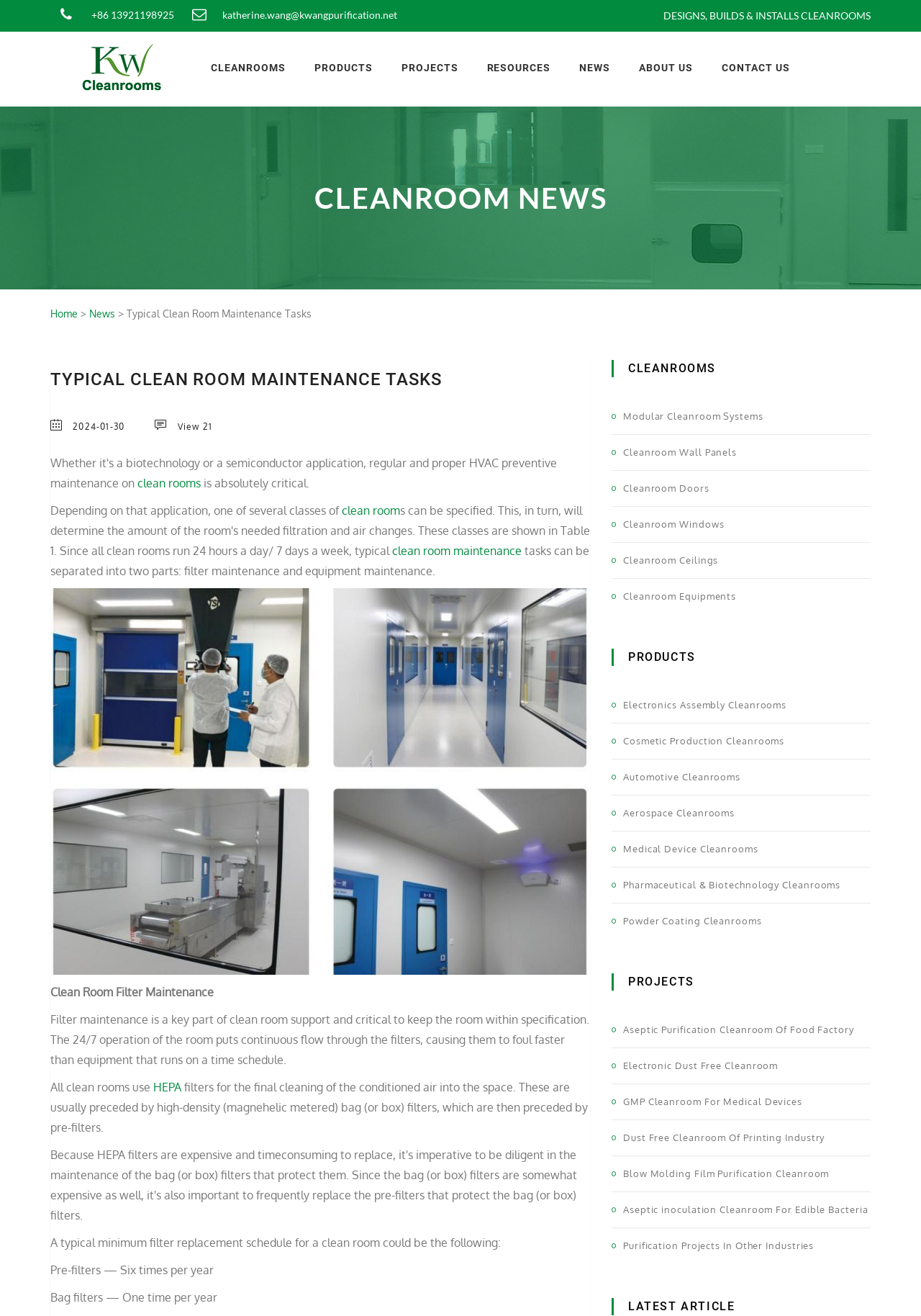Describe all visible elements and their arrangement on the webpage.

This webpage is about Kwang Cleanroom, a company that designs, builds, and installs cleanrooms. At the top, there is a complementary section with contact information, including a phone number and email address. Below that, there is a heading that reads "DESIGNS, BUILDS & INSTALLS CLEANROOMS". 

To the left of this heading, there is a logo and a link to the company's homepage. Above the heading, there are several links to different sections of the website, including "CLEANROOMS", "PRODUCTS", "PROJECTS", "RESOURCES", "NEWS", and "ABOUT US". 

The main content of the webpage is about typical clean room maintenance tasks, which can be separated into two parts: filter maintenance and equipment maintenance. There is a heading that reads "TYPICAL CLEAN ROOM MAINTENANCE TASKS" followed by a paragraph of text that explains the importance of clean room maintenance. 

Below this, there are several links to related topics, including "clean rooms", "clean room maintenance", and "HEPA filters". There is also an image of a purification project in another industry. 

The rest of the webpage is divided into several sections, including "CLEANROOM NEWS", "CLEANROOMS", "PRODUCTS", "PROJECTS", and "LATEST ARTICLE". Each section has several links to related topics, such as different types of cleanrooms, products, and projects.